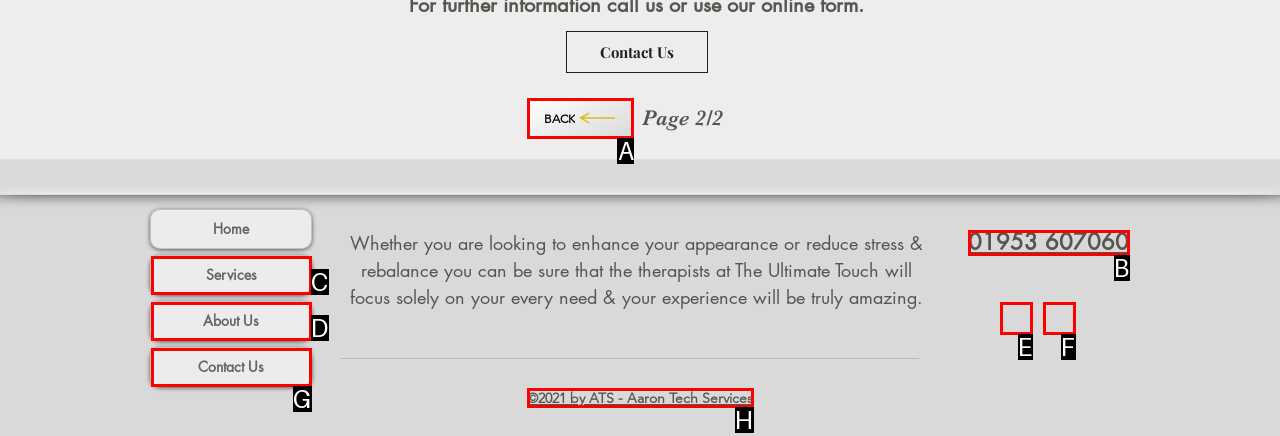What letter corresponds to the UI element to complete this task: Go back
Answer directly with the letter.

A